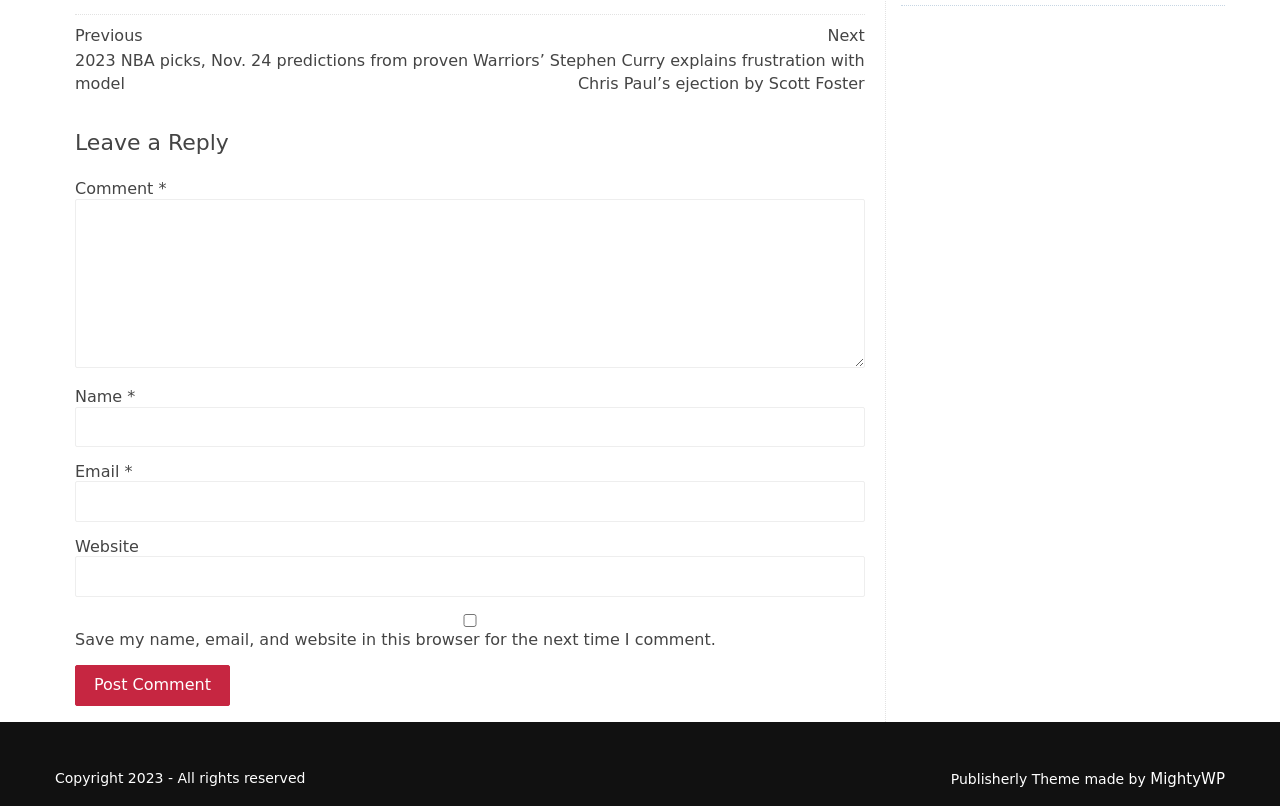Pinpoint the bounding box coordinates for the area that should be clicked to perform the following instruction: "Enter your name".

[0.059, 0.504, 0.676, 0.555]